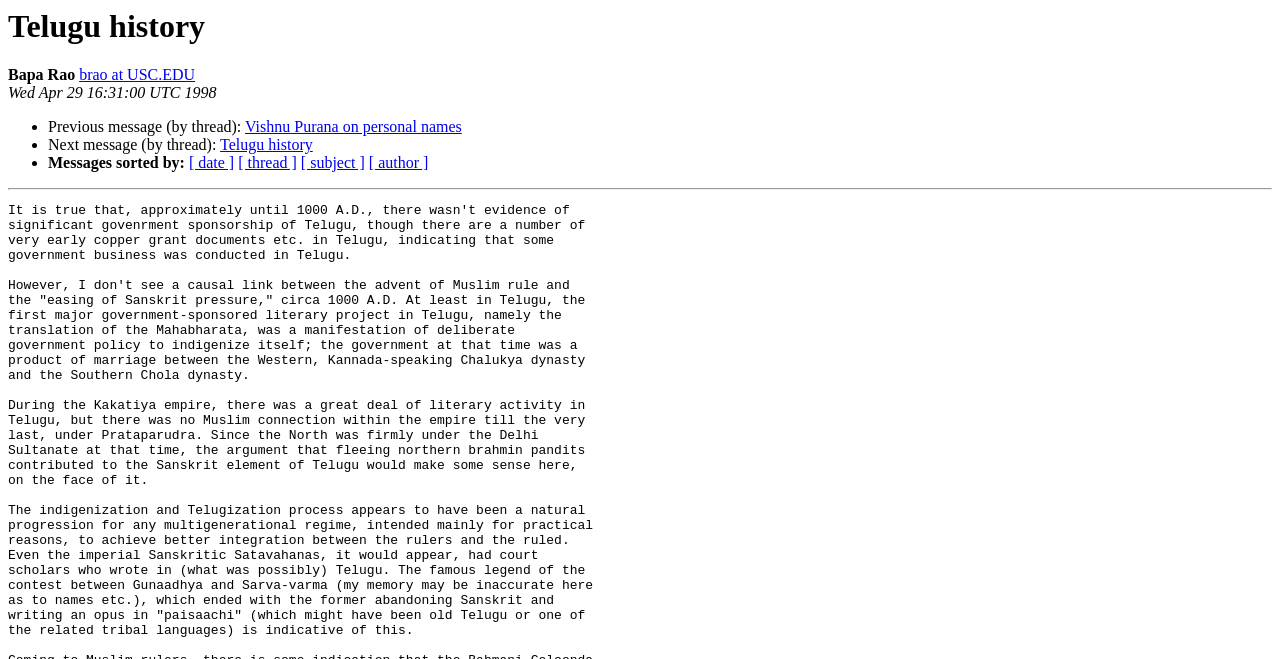Who is the author of this message?
Answer the question in a detailed and comprehensive manner.

The author of this message is mentioned in the static text 'Bapa Rao' which is located at the top of the webpage, indicating that the message is written by Bapa Rao.